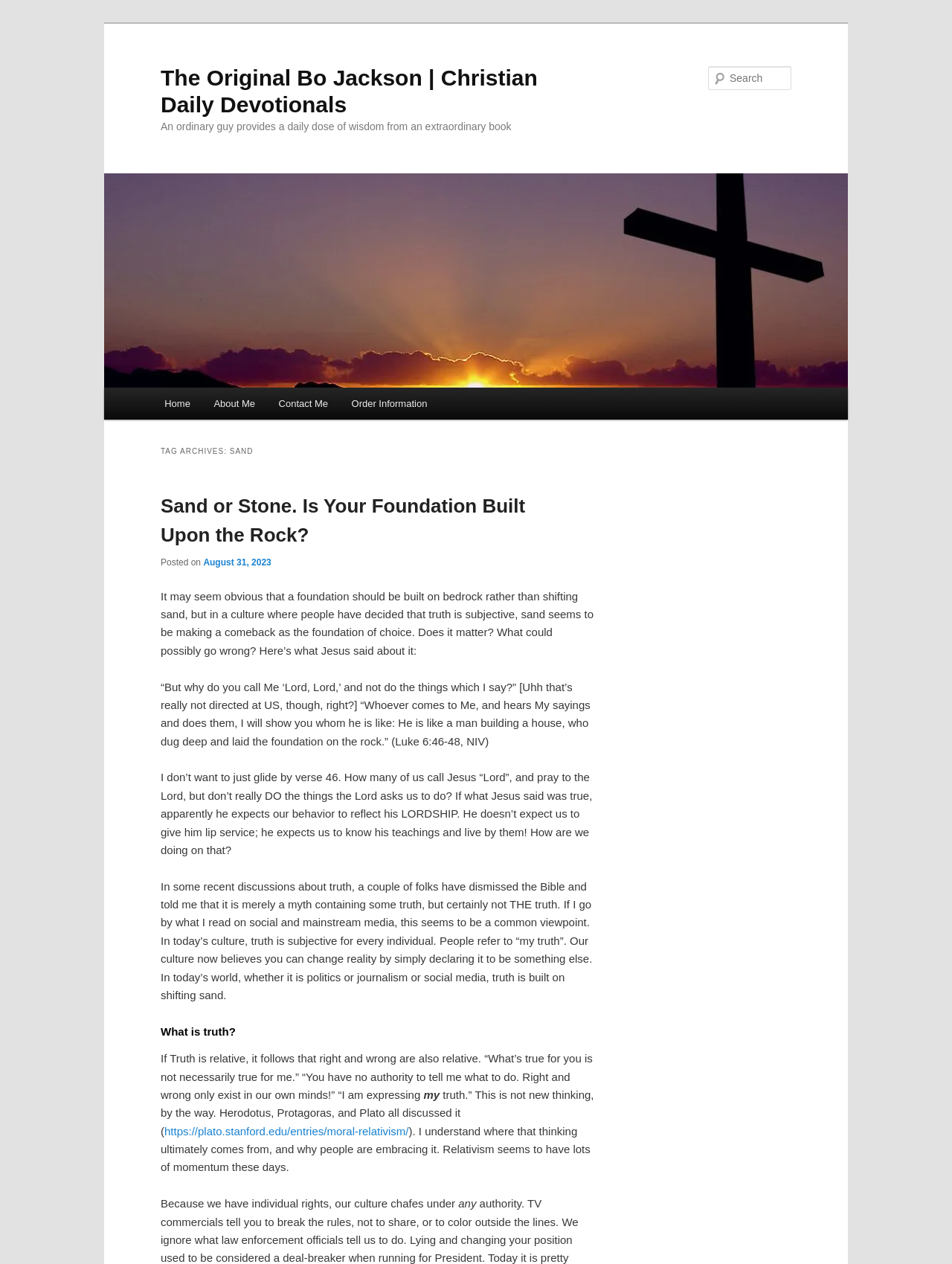Answer the following in one word or a short phrase: 
What is the author's concern about?

Truth